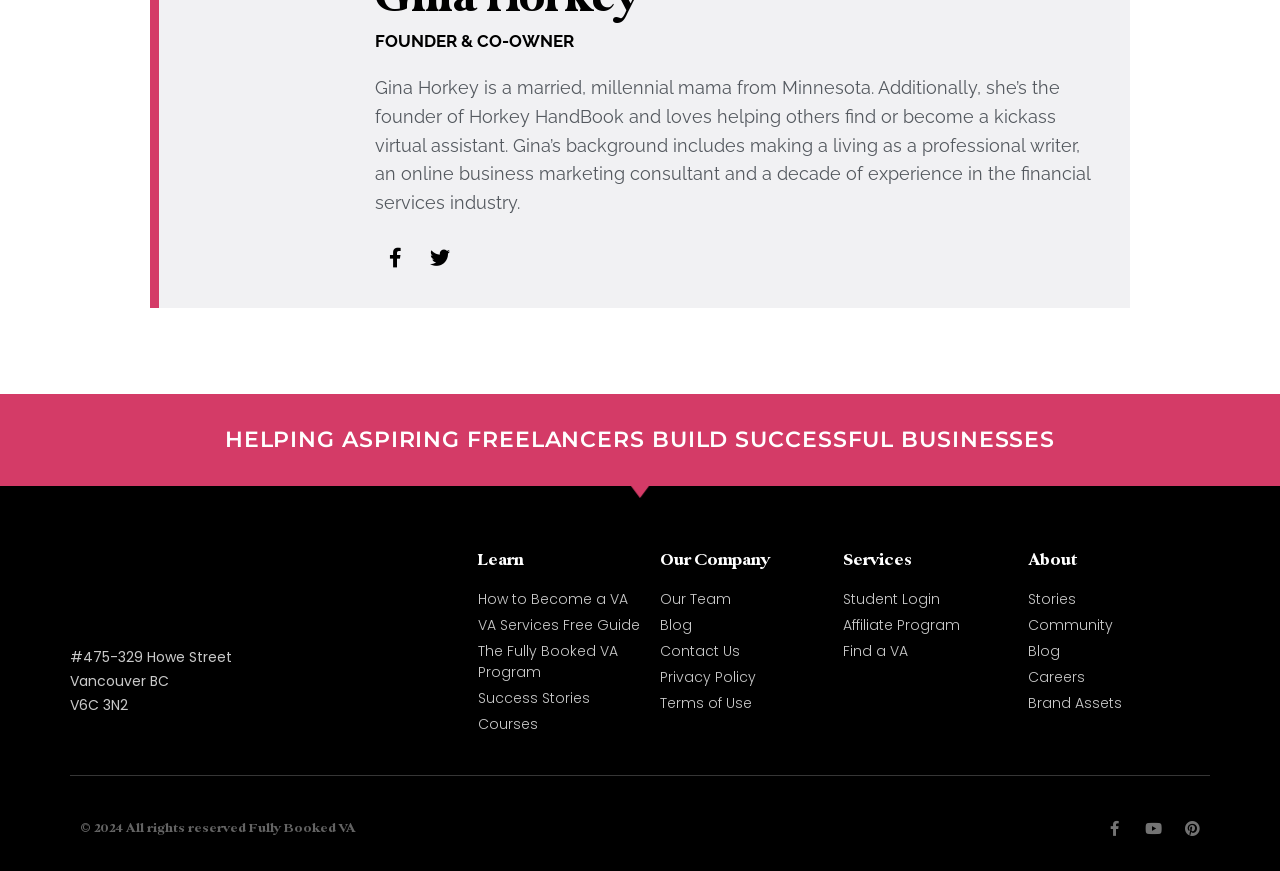How many social media links are in the footer?
Please look at the screenshot and answer using one word or phrase.

3